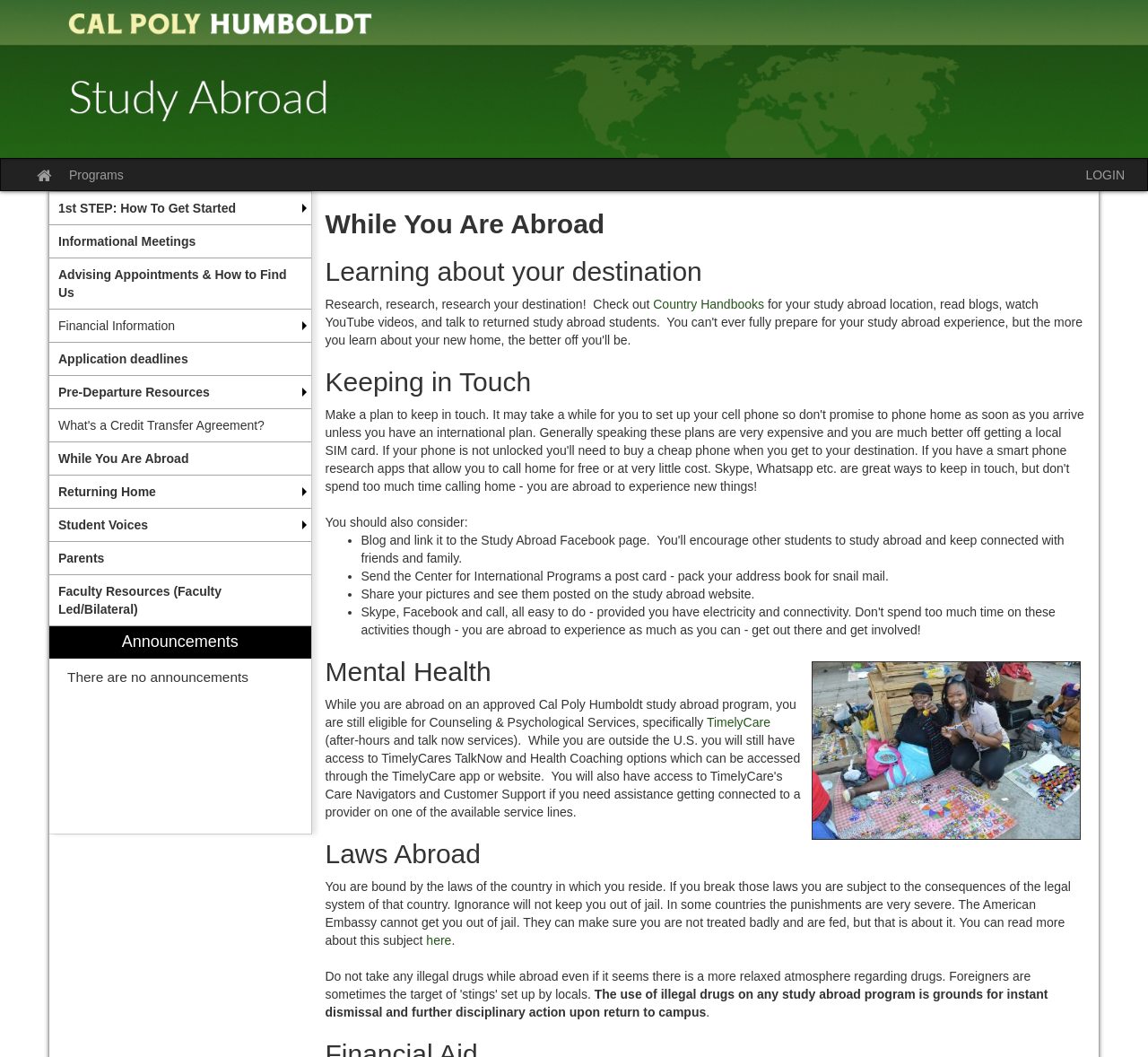Identify the bounding box coordinates of the element that should be clicked to fulfill this task: "Click on the 'here' link". The coordinates should be provided as four float numbers between 0 and 1, i.e., [left, top, right, bottom].

[0.371, 0.883, 0.393, 0.897]